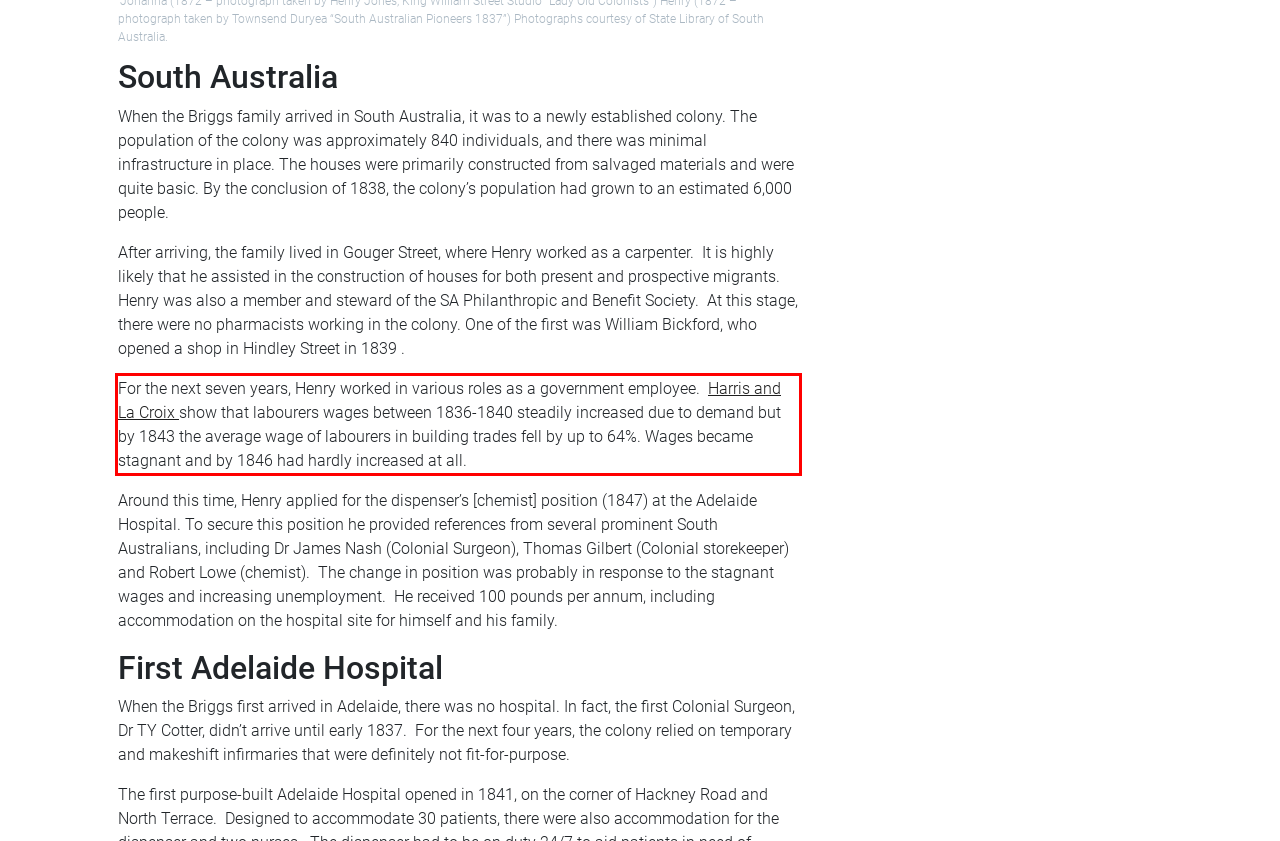Observe the screenshot of the webpage, locate the red bounding box, and extract the text content within it.

For the next seven years, Henry worked in various roles as a government employee. Harris and La Croix show that labourers wages between 1836-1840 steadily increased due to demand but by 1843 the average wage of labourers in building trades fell by up to 64%. Wages became stagnant and by 1846 had hardly increased at all.